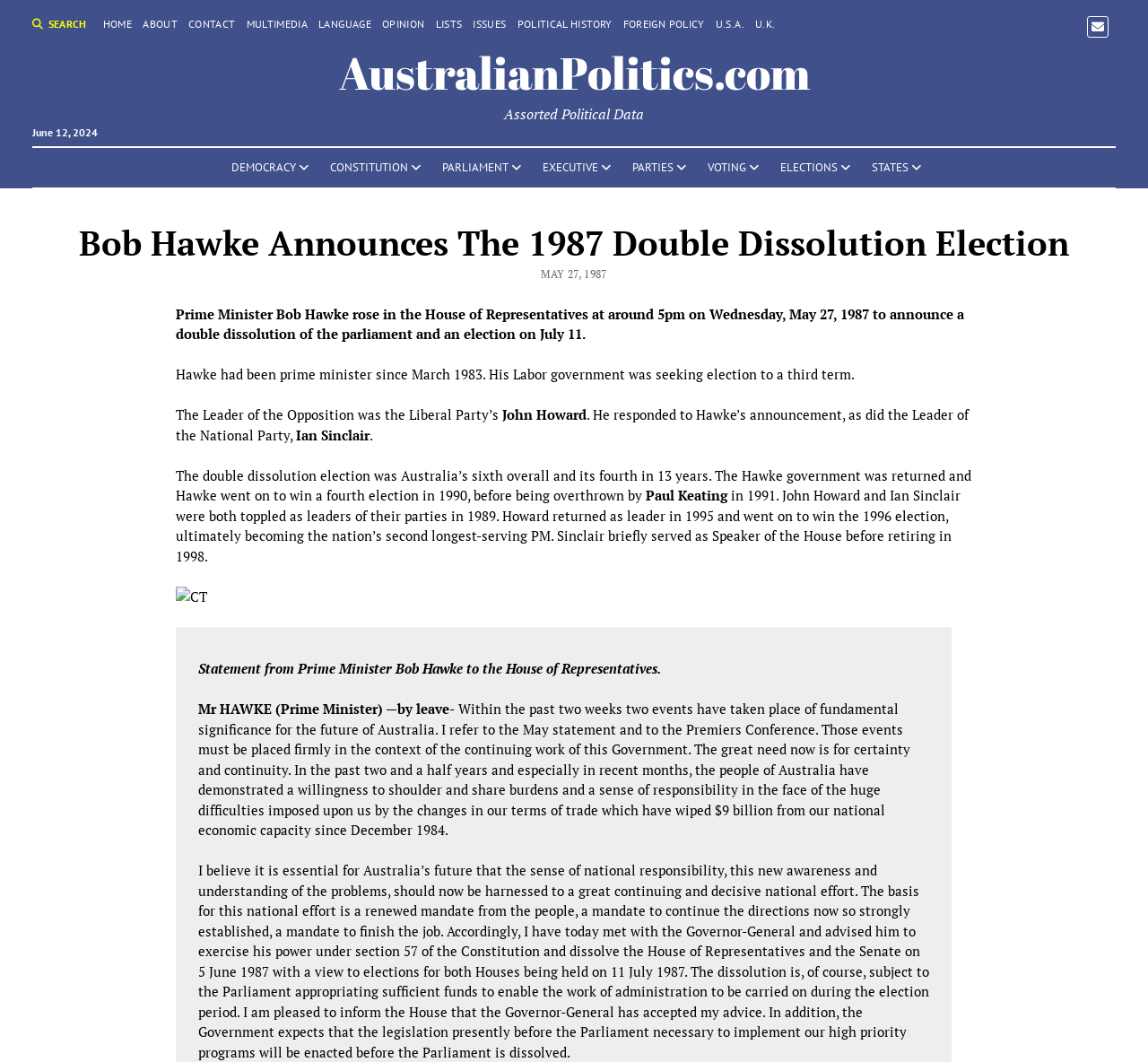Please find the bounding box coordinates of the element that you should click to achieve the following instruction: "Share the article on Facebook". The coordinates should be presented as four float numbers between 0 and 1: [left, top, right, bottom].

None